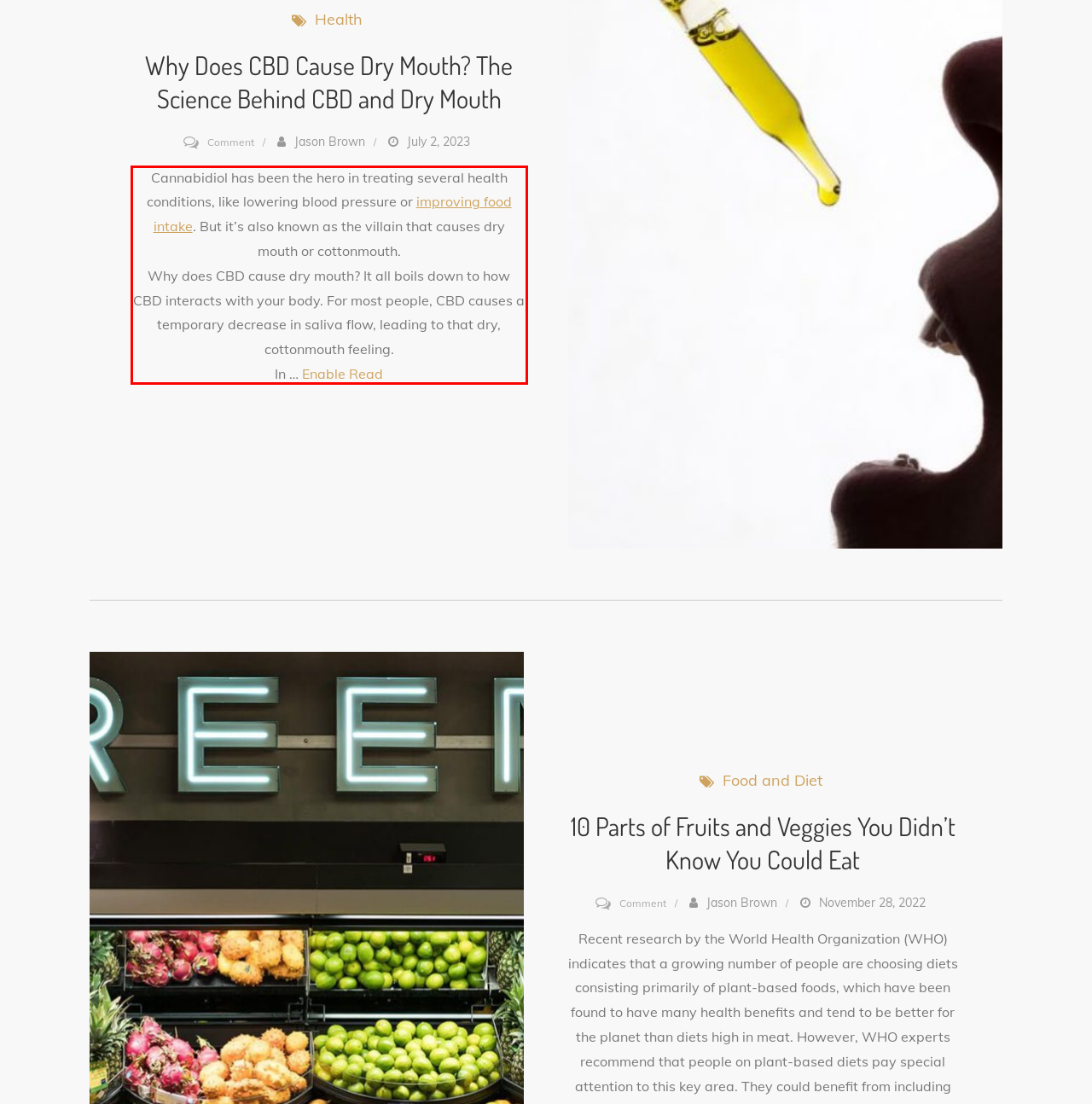Analyze the screenshot of the webpage that features a red bounding box and recognize the text content enclosed within this red bounding box.

Cannabidiol has been the hero in treating several health conditions, like lowering blood pressure or improving food intake. But it’s also known as the villain that causes dry mouth or cottonmouth. Why does CBD cause dry mouth? It all boils down to how CBD interacts with your body. For most people, CBD causes a temporary decrease in saliva flow, leading to that dry, cottonmouth feeling. In …